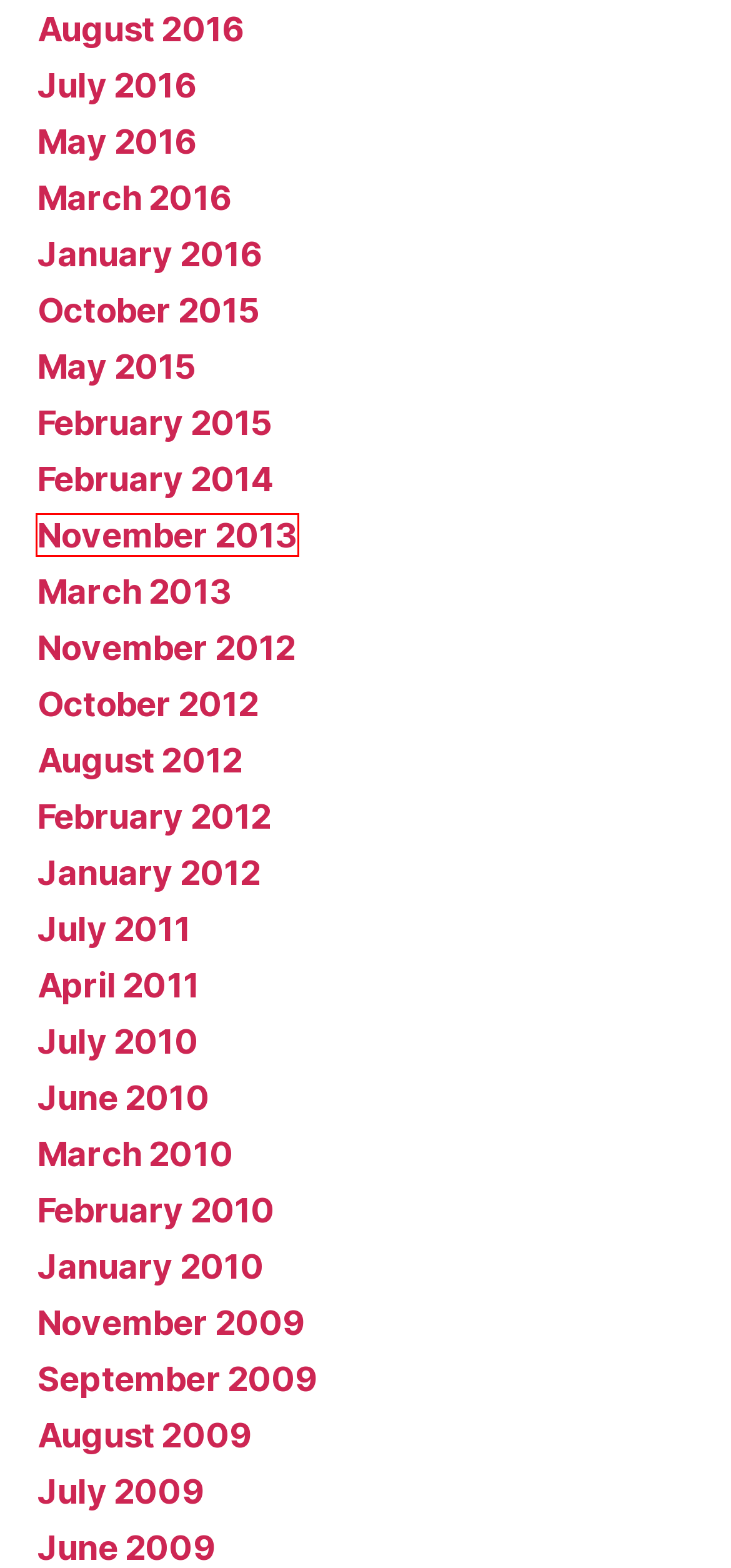You are provided with a screenshot of a webpage that includes a red rectangle bounding box. Please choose the most appropriate webpage description that matches the new webpage after clicking the element within the red bounding box. Here are the candidates:
A. September 2009 – Kevin Jenkins' Blog
B. November 2013 – Kevin Jenkins' Blog
C. April 2011 – Kevin Jenkins' Blog
D. May 2016 – Kevin Jenkins' Blog
E. January 2012 – Kevin Jenkins' Blog
F. July 2016 – Kevin Jenkins' Blog
G. January 2010 – Kevin Jenkins' Blog
H. March 2010 – Kevin Jenkins' Blog

B